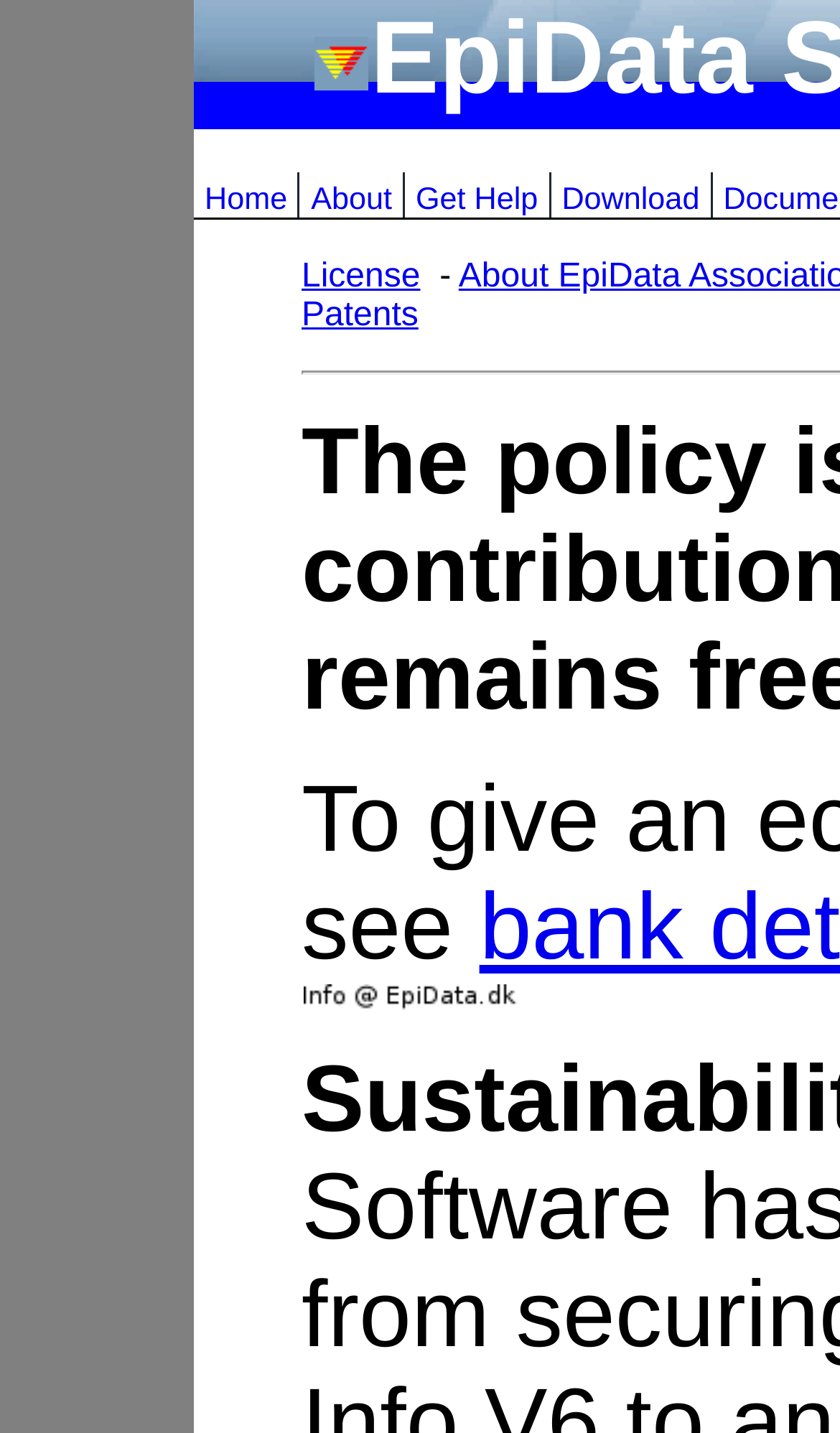Please determine the bounding box coordinates for the element with the description: "Get Help".

[0.495, 0.12, 0.656, 0.152]